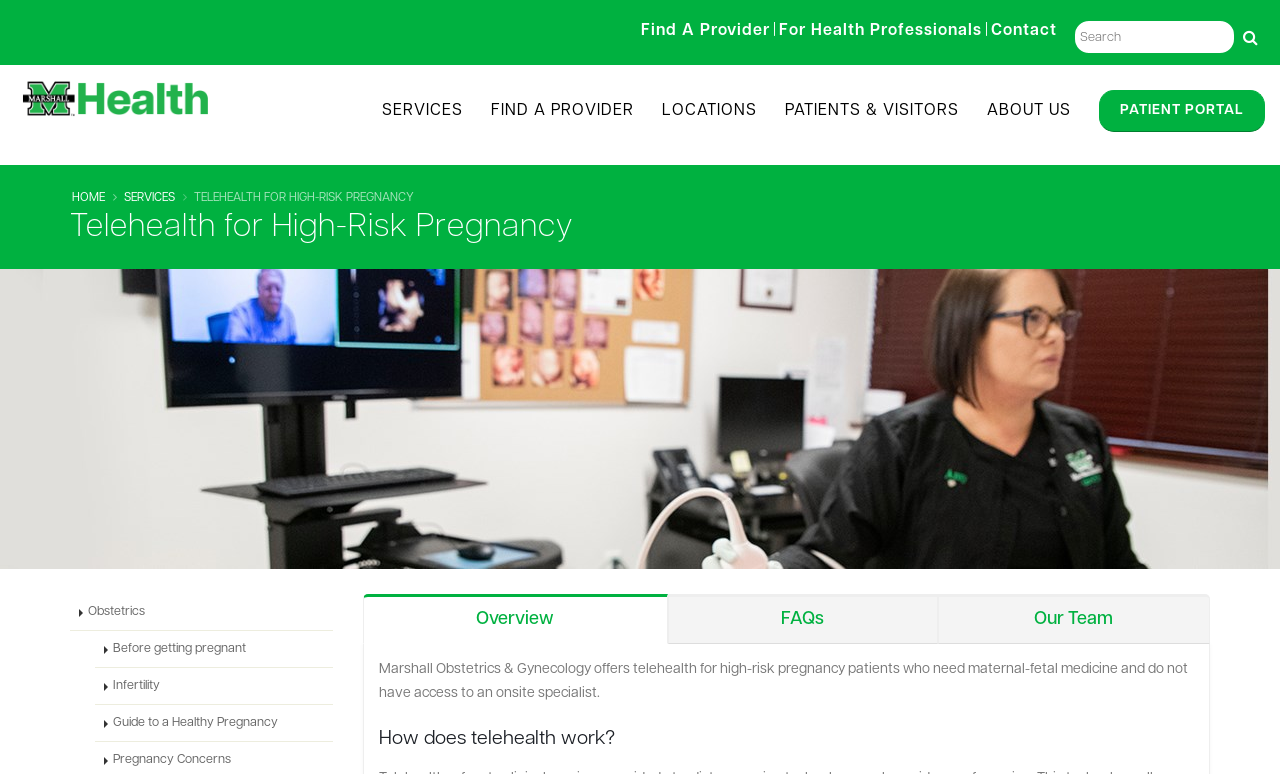Extract the bounding box coordinates of the UI element described by: "Twitter". The coordinates should include four float numbers ranging from 0 to 1, e.g., [left, top, right, bottom].

None